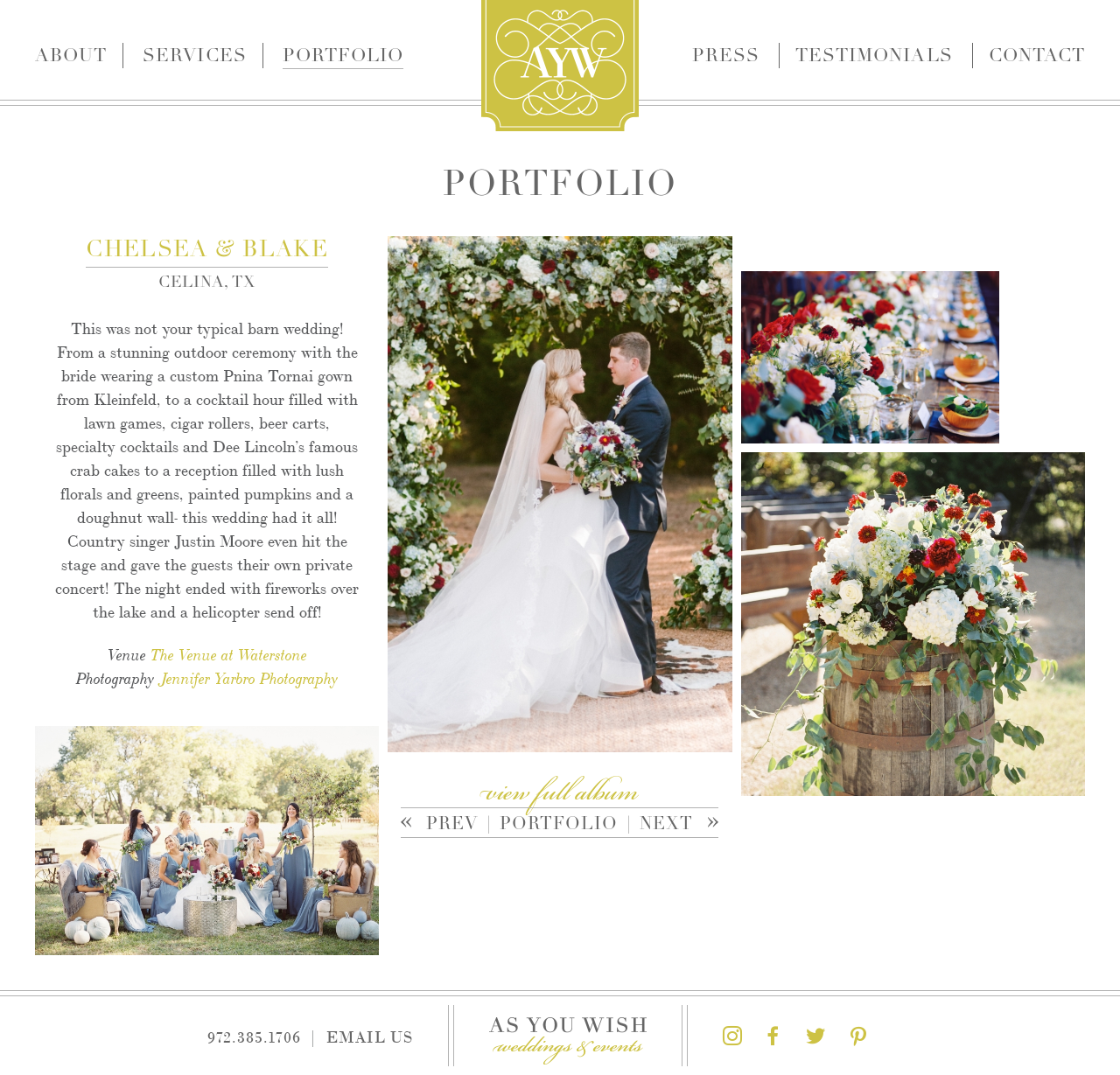Determine the bounding box coordinates of the clickable element to achieve the following action: 'click ABOUT'. Provide the coordinates as four float values between 0 and 1, formatted as [left, top, right, bottom].

[0.031, 0.04, 0.096, 0.064]